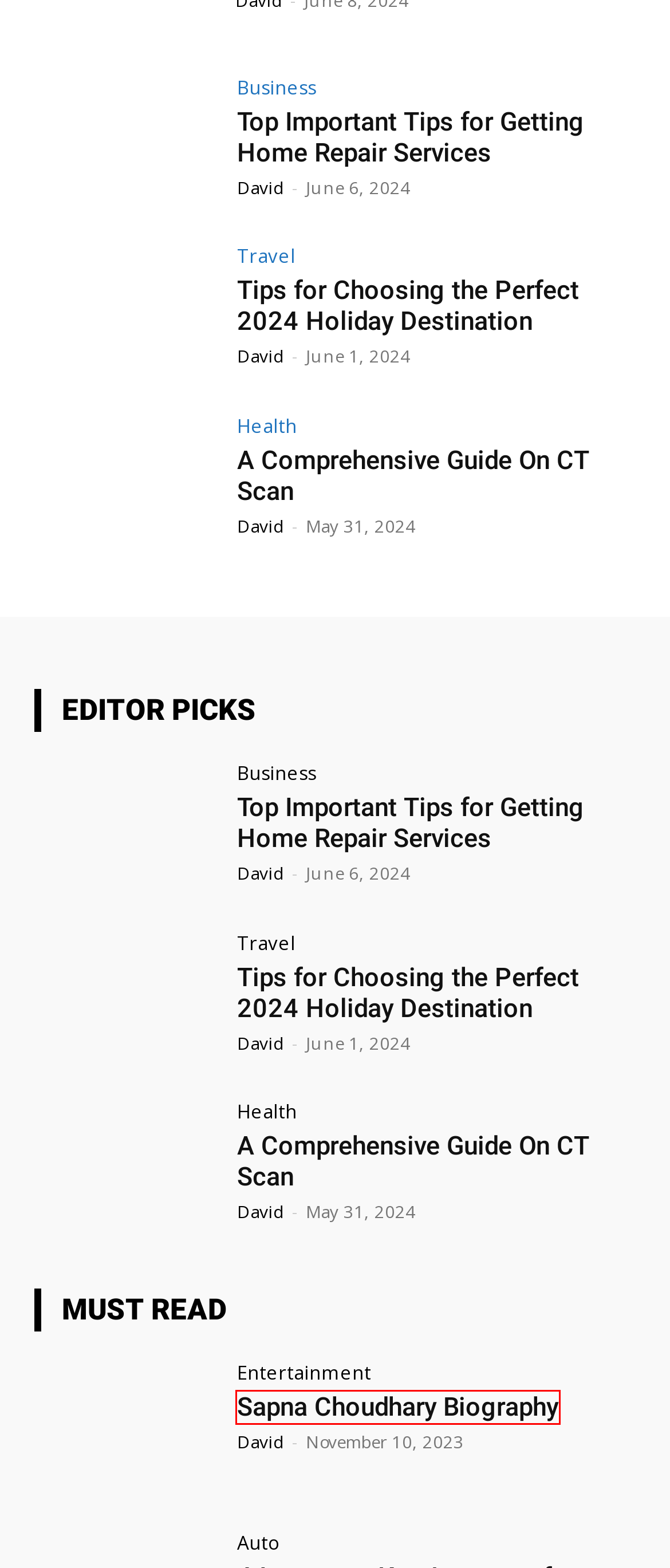You are given a screenshot depicting a webpage with a red bounding box around a UI element. Select the description that best corresponds to the new webpage after clicking the selected element. Here are the choices:
A. Home - WhatisWealthInfo
B. Auto Archives - WhatisWealthInfo
C. Tips for Choosing the Perfect 2024 Holiday Destination
D. Sapna Choudhary Biography - WhatisWealthInfo
E. Top Important Tips for Getting Home Repair Services - WhatisWealthInfo
F. A Comprehensive Guide On CT Scan - WhatisWealthInfo
G. Entertainment Archives - WhatisWealthInfo
H. Tech Archives - WhatisWealthInfo

D